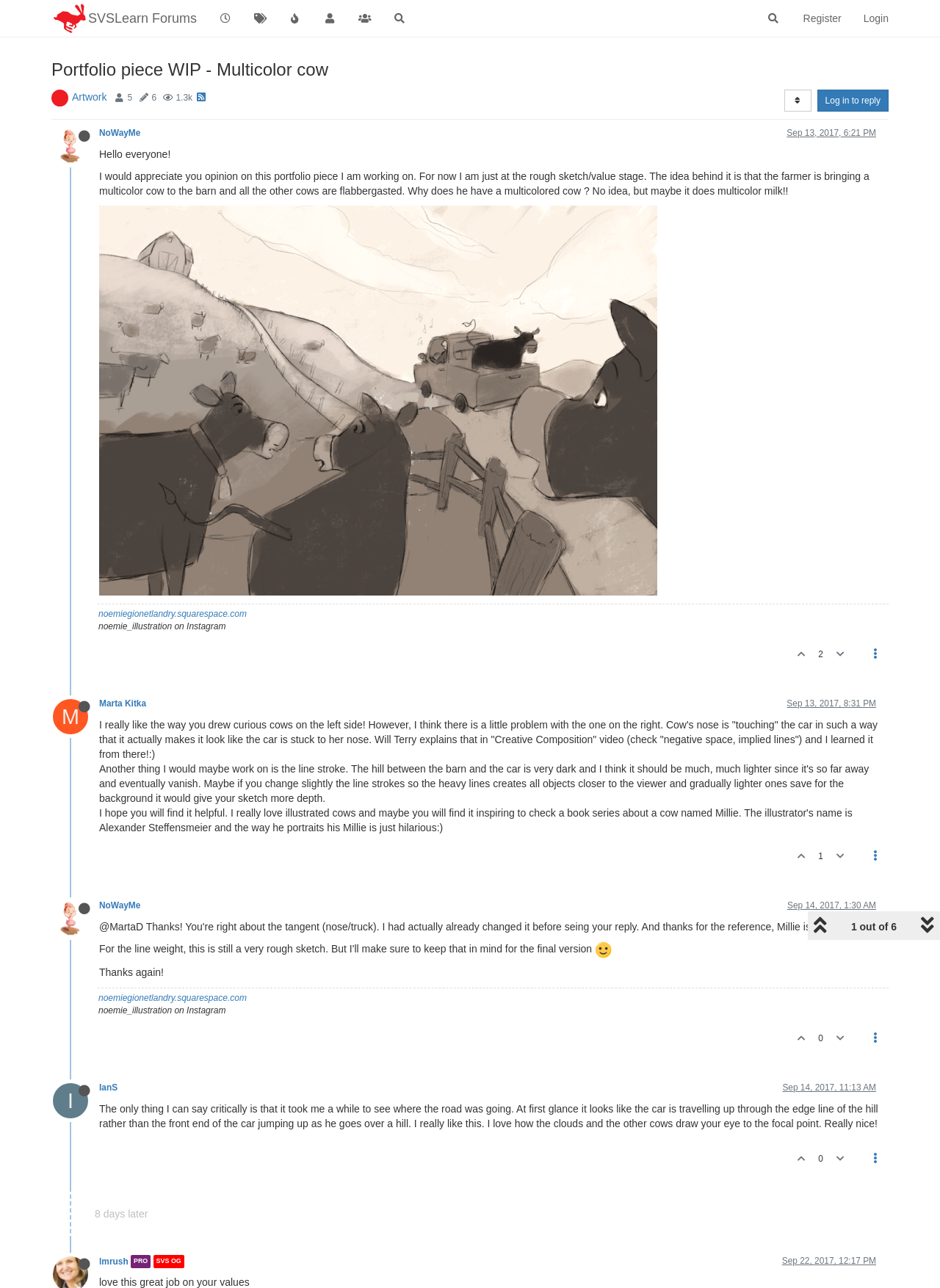Please determine the bounding box coordinates of the element's region to click for the following instruction: "Visit noemie_illustration on Instagram".

[0.105, 0.482, 0.24, 0.49]